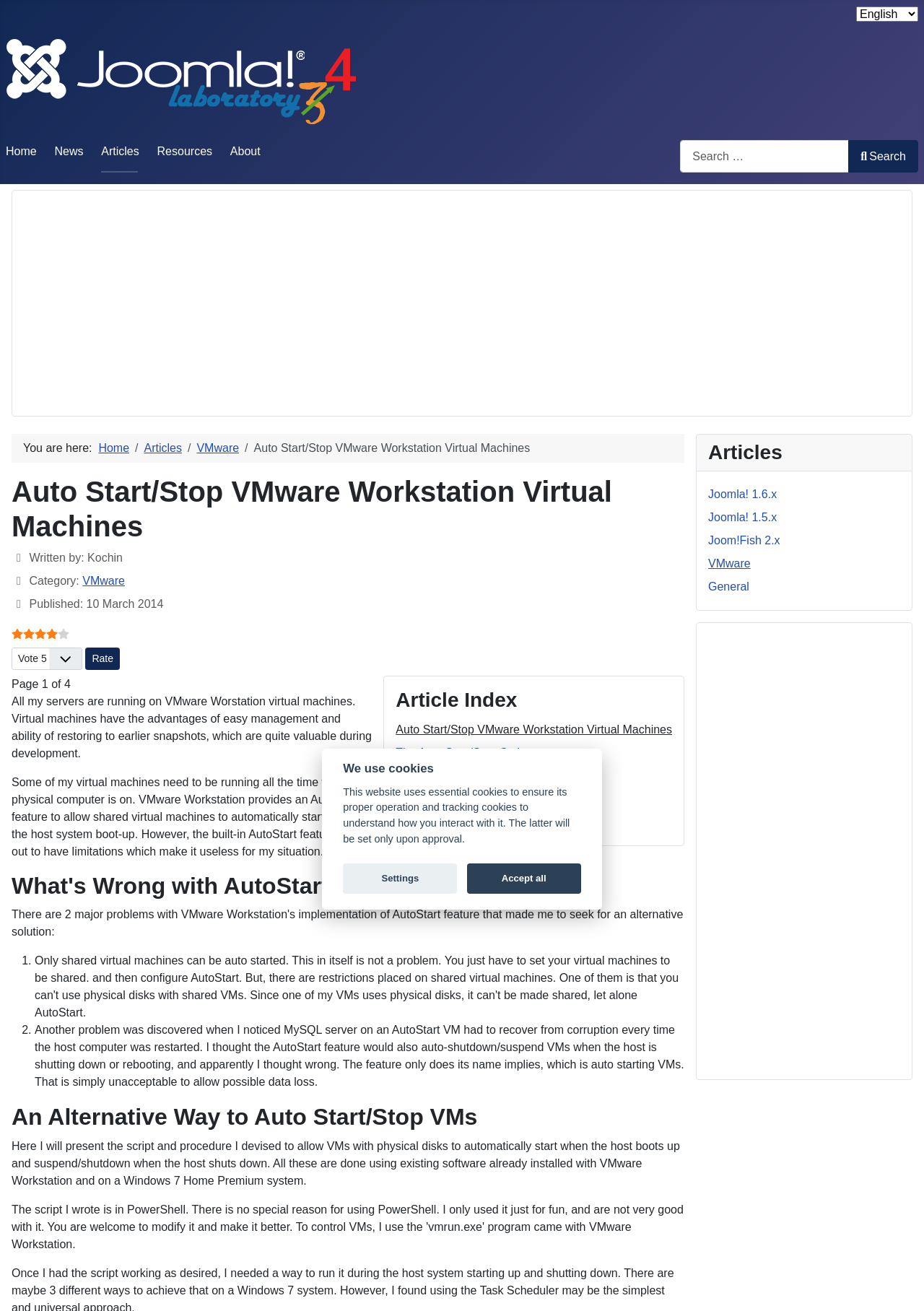What is the website about?
From the details in the image, provide a complete and detailed answer to the question.

Based on the webpage content, it appears to be a website about Joomla and VMware, specifically discussing the migration of multilingual websites from Joomla 3.x to Joomla 4.x and the use of VMware Workstation virtual machines.